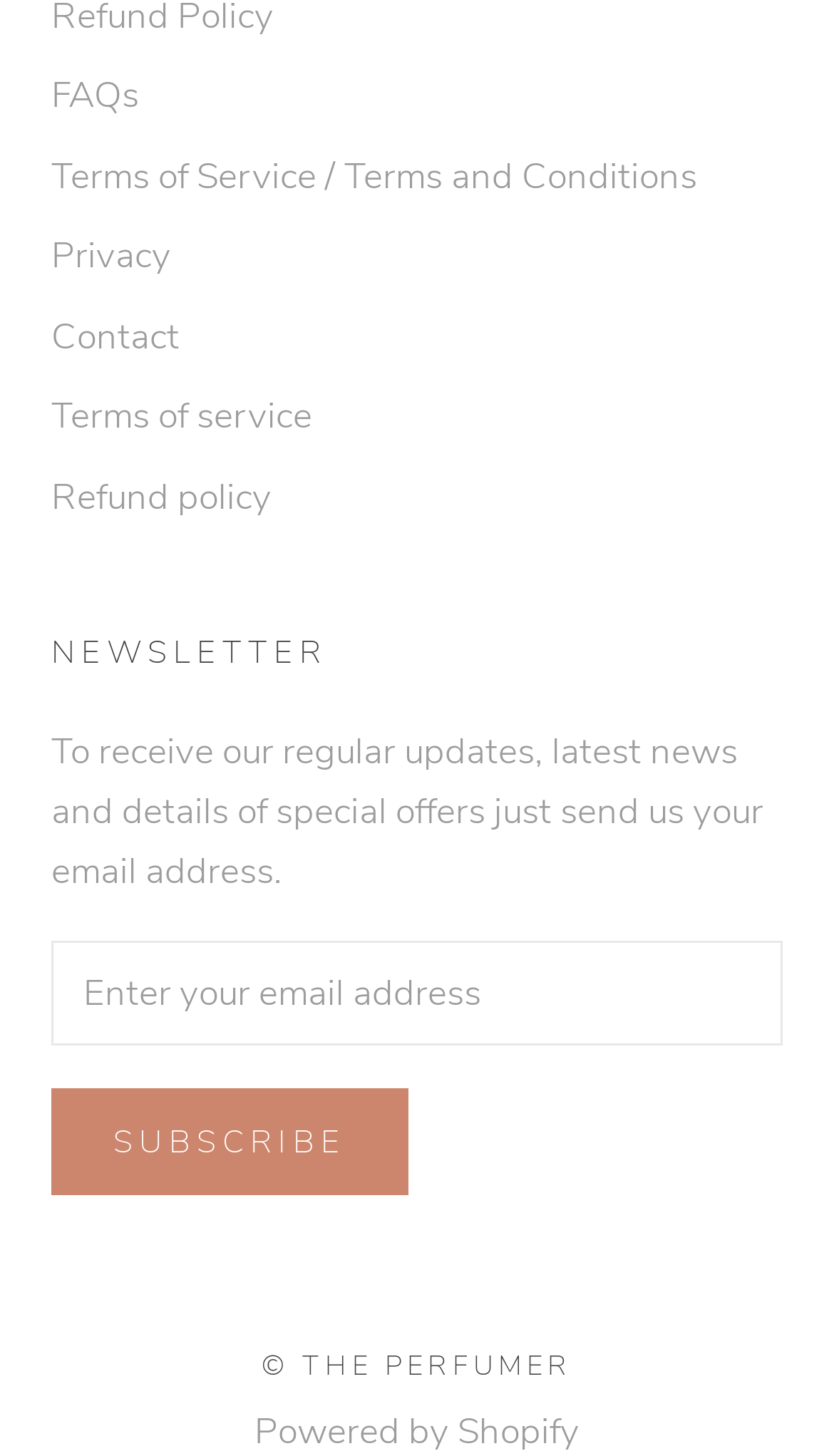Can you show the bounding box coordinates of the region to click on to complete the task described in the instruction: "View terms of service"?

[0.062, 0.102, 0.938, 0.14]